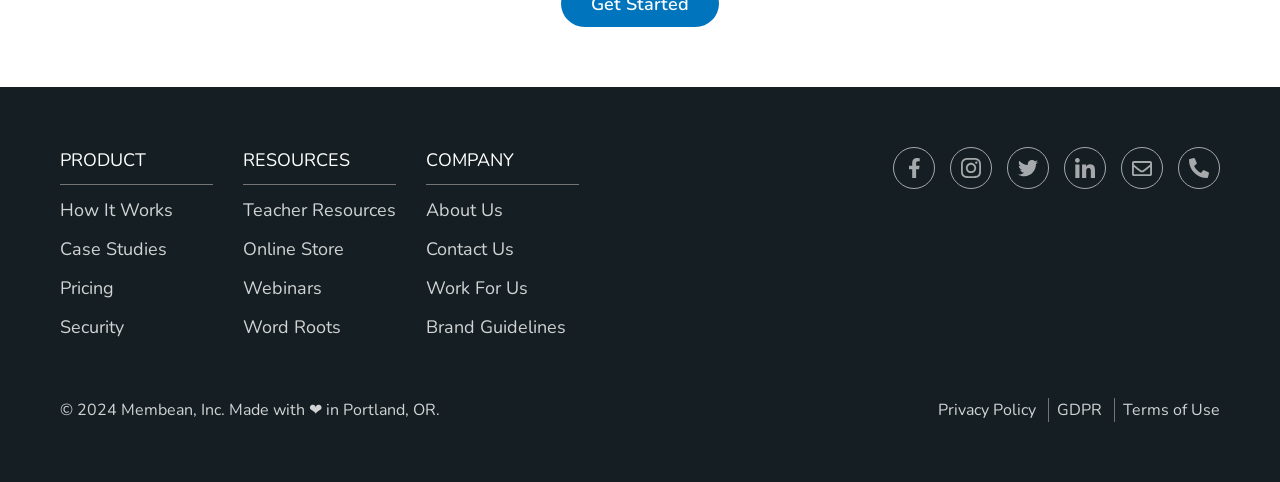Specify the bounding box coordinates of the element's area that should be clicked to execute the given instruction: "Read the 'Privacy Policy'". The coordinates should be four float numbers between 0 and 1, i.e., [left, top, right, bottom].

[0.733, 0.828, 0.809, 0.873]